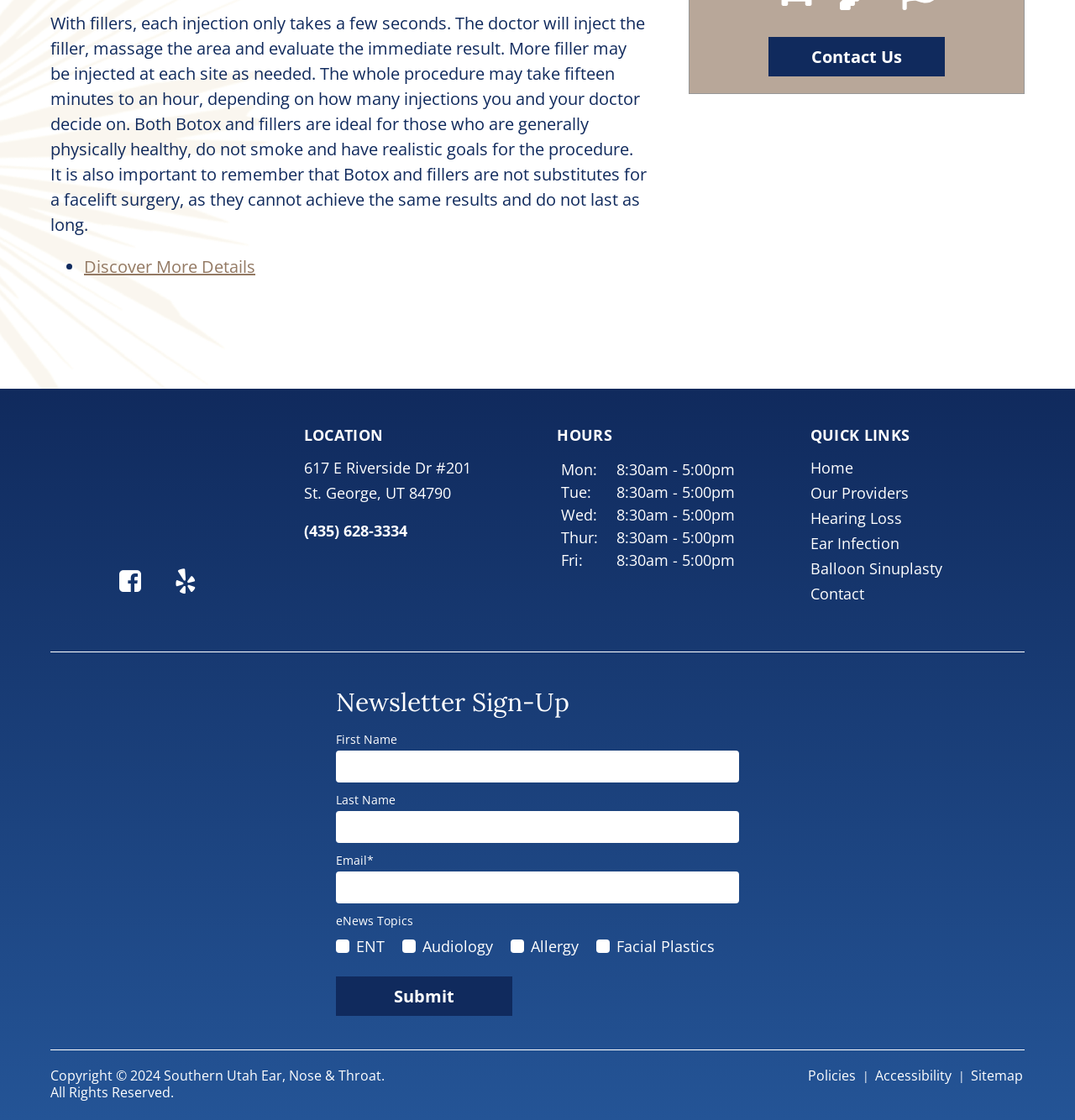Find the bounding box coordinates of the clickable area required to complete the following action: "Sign up for our newsletter".

[0.312, 0.872, 0.477, 0.907]